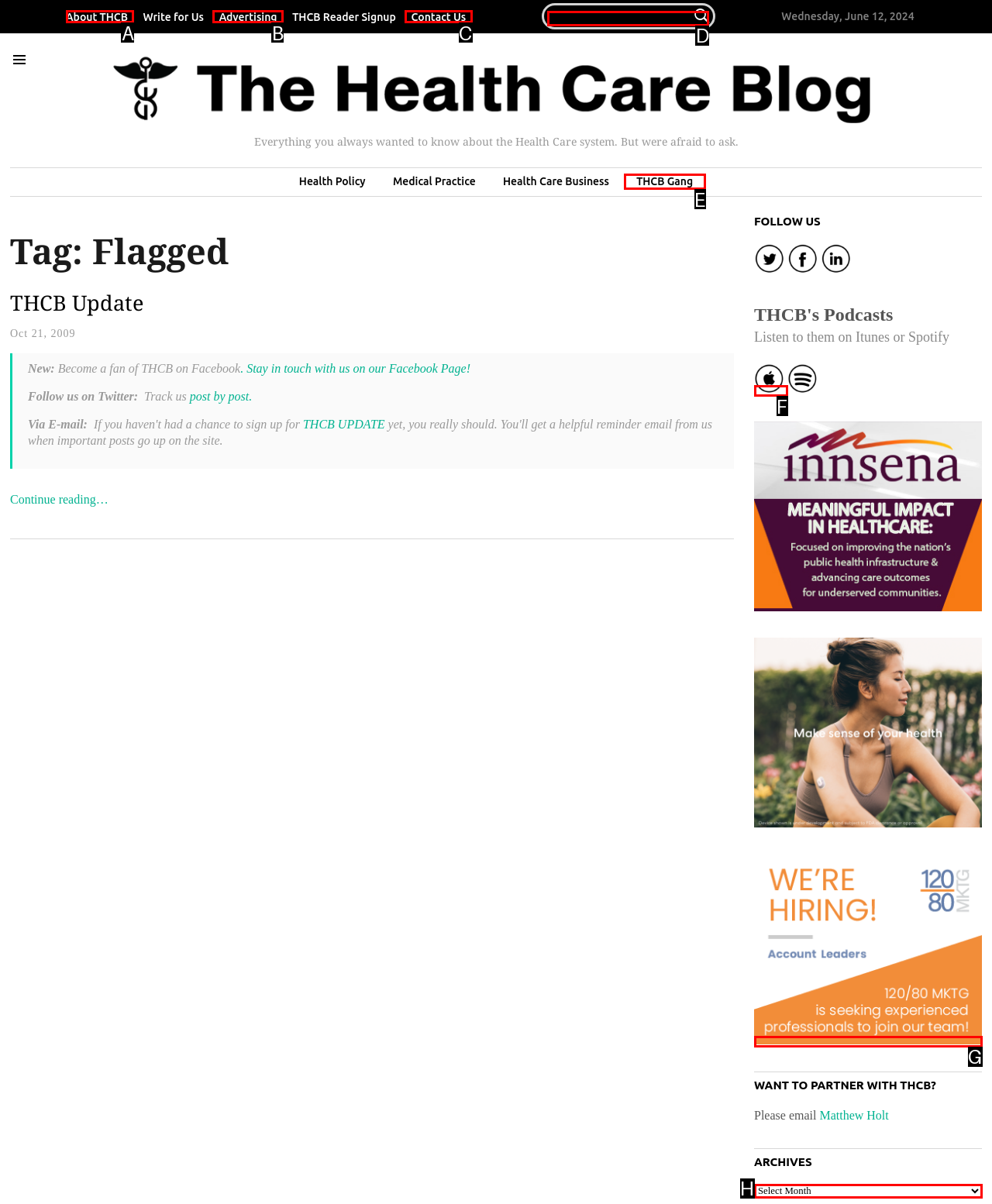Identify the correct UI element to click on to achieve the following task: Contact Us Respond with the corresponding letter from the given choices.

C